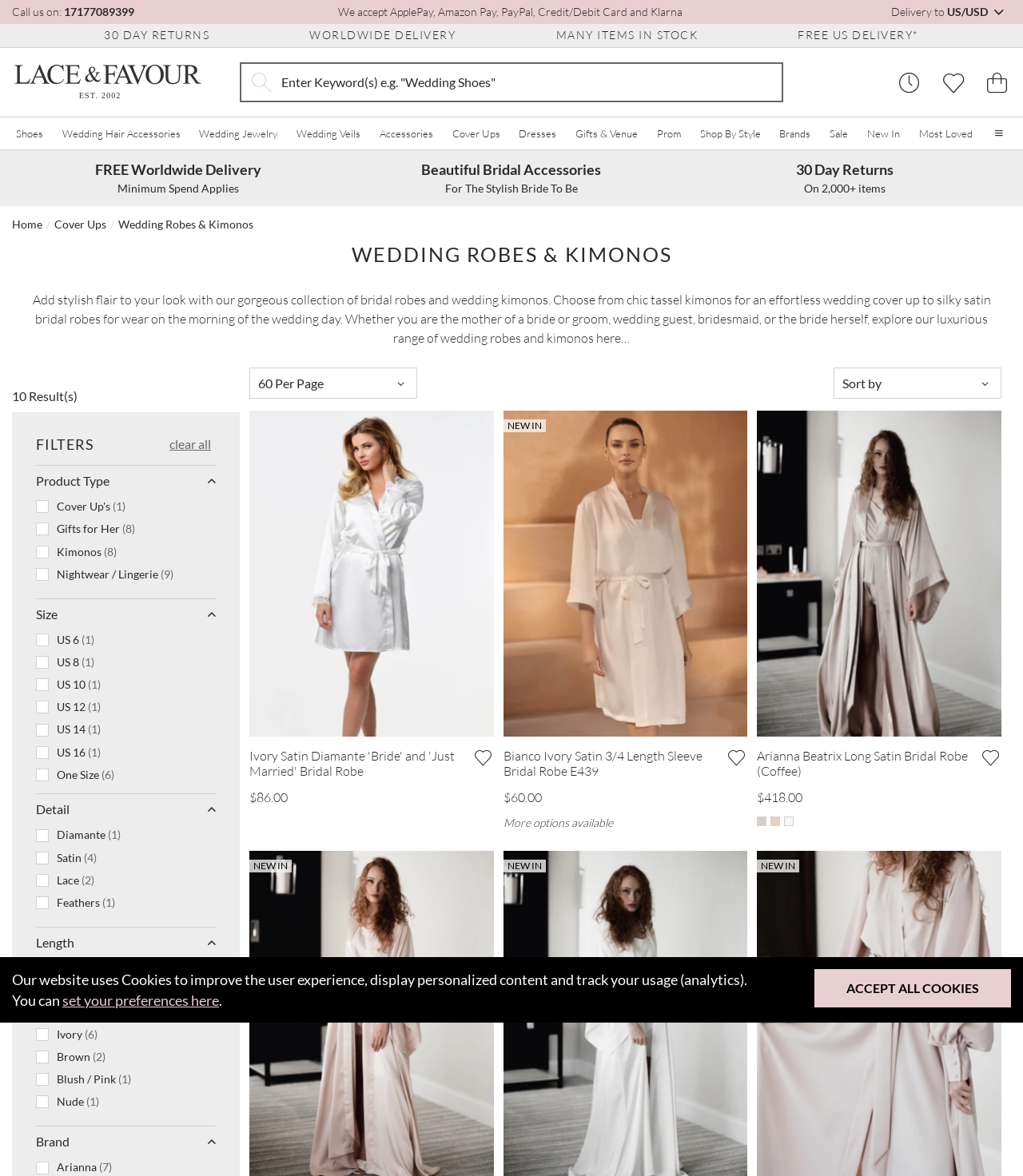Write an exhaustive caption that covers the webpage's main aspects.

This webpage is an e-commerce site specializing in wedding robes and bridal kimonos. At the top, there is a navigation bar with a logo on the left and several buttons on the right, including a search bar, a "Recently Viewed Products" button, a "View Wishlist" button, and a "View Cart" button. Below the navigation bar, there are several promotional banners highlighting the website's features, such as 30-day returns, worldwide delivery, and free US delivery.

On the left side of the page, there is a menu with several categories, including "Shoes", "BY STYLE", "BY DESIGN", "BY HEEL HEIGHT", "BY TYPE", and "BY COLOUR". Each category has a "View All" link and several sub-links with specific options. For example, under "Shoes", there are links to "Block Heel Wedding Shoes", "Ankle Strap Wedding Shoes", and "Wedding Sandals". Under "BY STYLE", there are links to "Pearl Wedding Shoes", "Sparkly Wedding Shoes", and "Lace Wedding Shoes".

On the right side of the page, there is a shopping cart summary, indicating that the cart is empty and displaying the amount needed to add for free delivery. Below the cart summary, there is a "RECENTLY VIEWED" section and a "CART" section.

The overall layout of the page is organized and easy to navigate, with clear headings and concise text. The website appears to offer a wide range of wedding-related products, with various filtering options to help customers find what they are looking for.